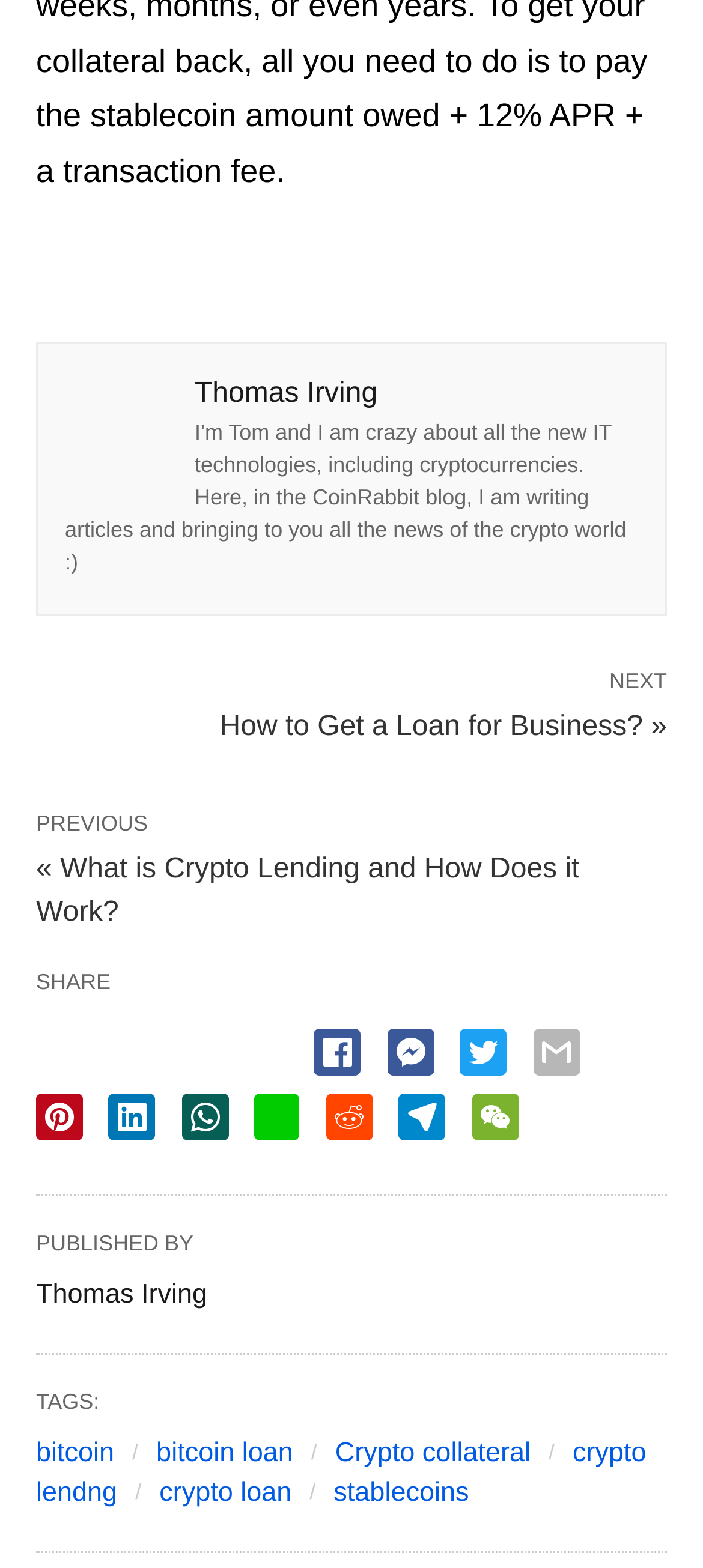Locate the bounding box coordinates of the clickable area to execute the instruction: "Read the previous article". Provide the coordinates as four float numbers between 0 and 1, represented as [left, top, right, bottom].

[0.051, 0.545, 0.824, 0.592]